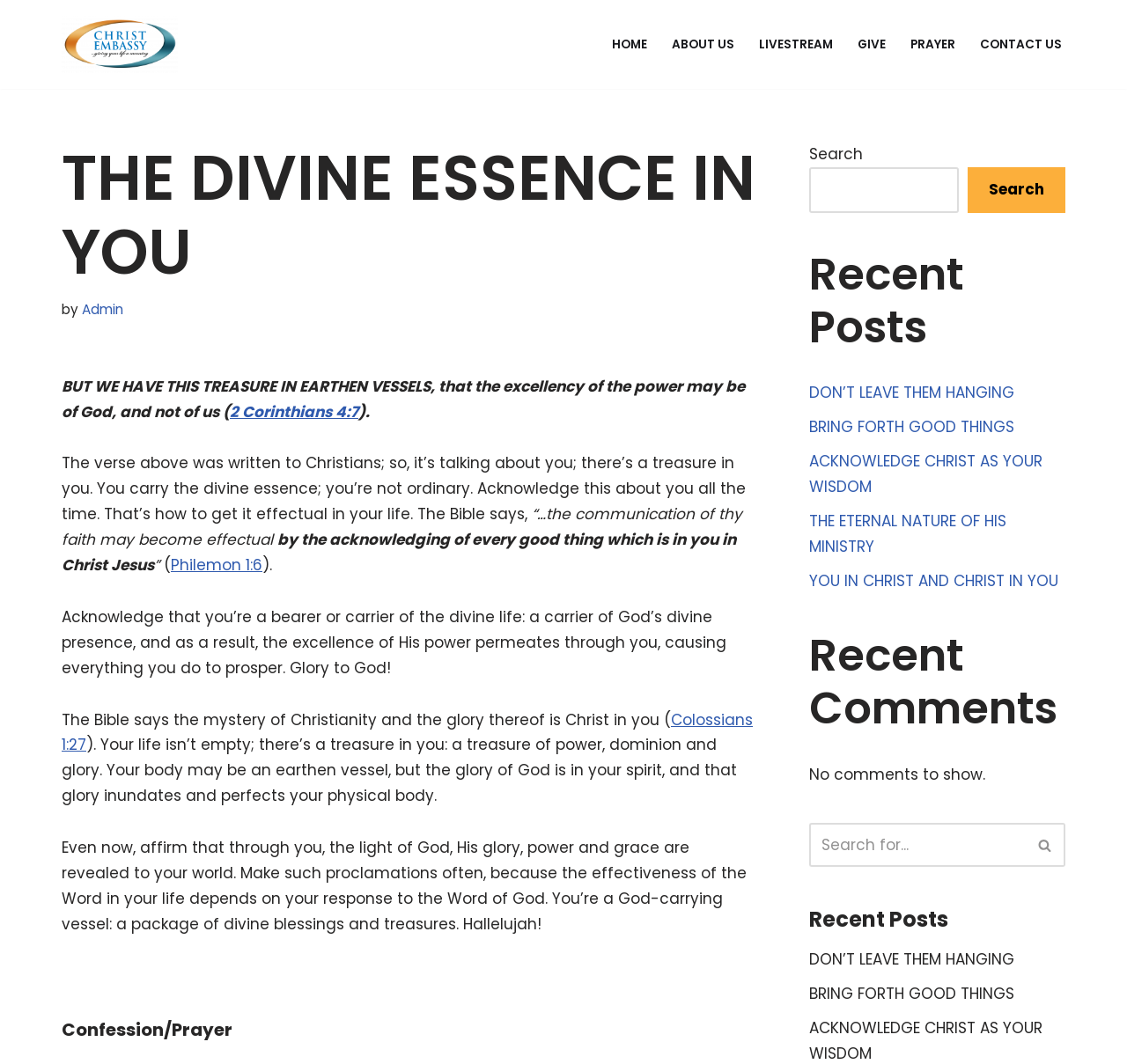What is the theme of the Bible verse '2 Corinthians 4:7'?
Examine the image closely and answer the question with as much detail as possible.

I inferred this answer by reading the Bible verse, which states 'BUT WE HAVE THIS TREASURE IN EARTHEN VESSELS, that the excellency of the power may be of God, and not of us'. The theme of this verse appears to be the divine power that resides within believers.